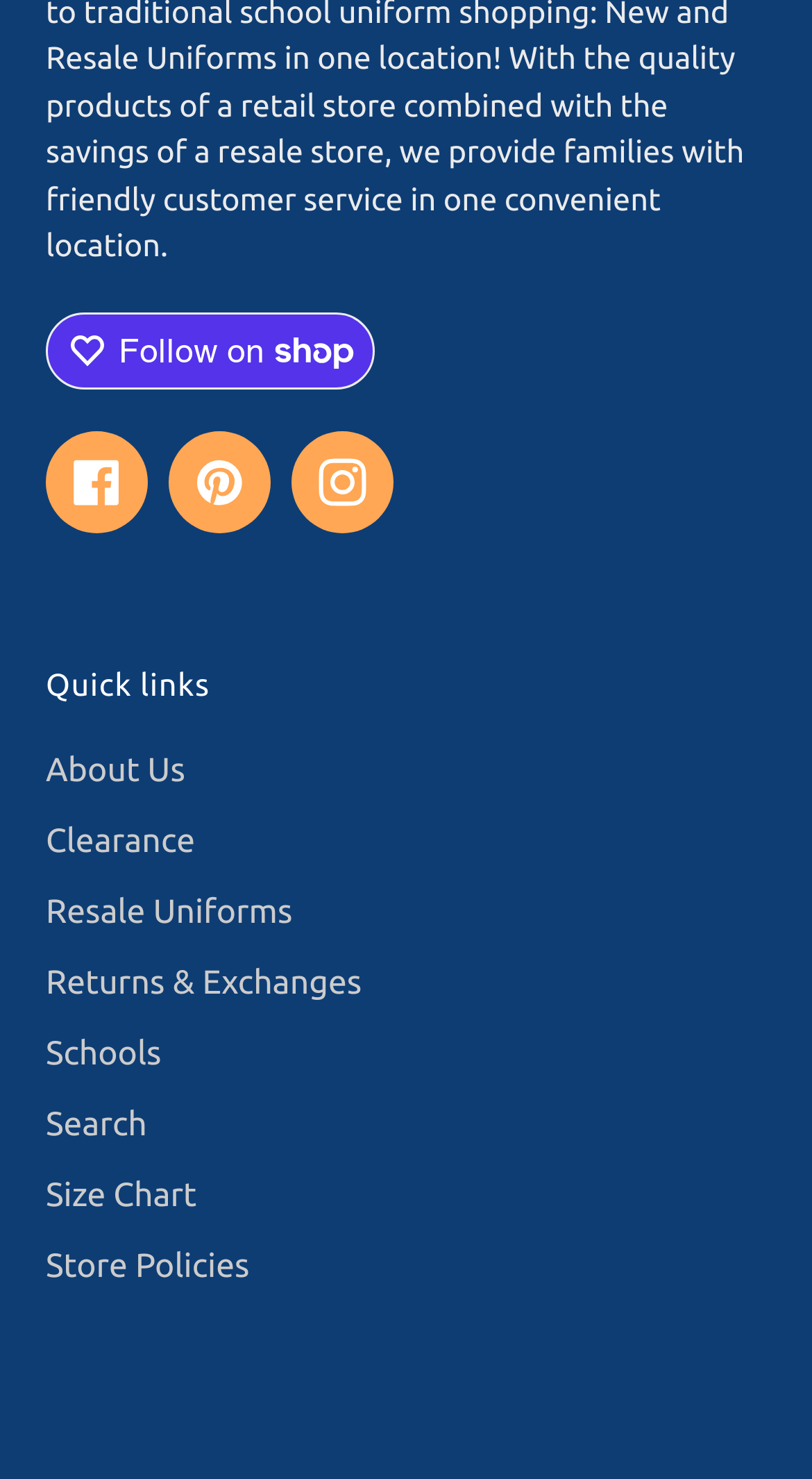Show me the bounding box coordinates of the clickable region to achieve the task as per the instruction: "Follow on Shop".

[0.056, 0.211, 0.462, 0.263]